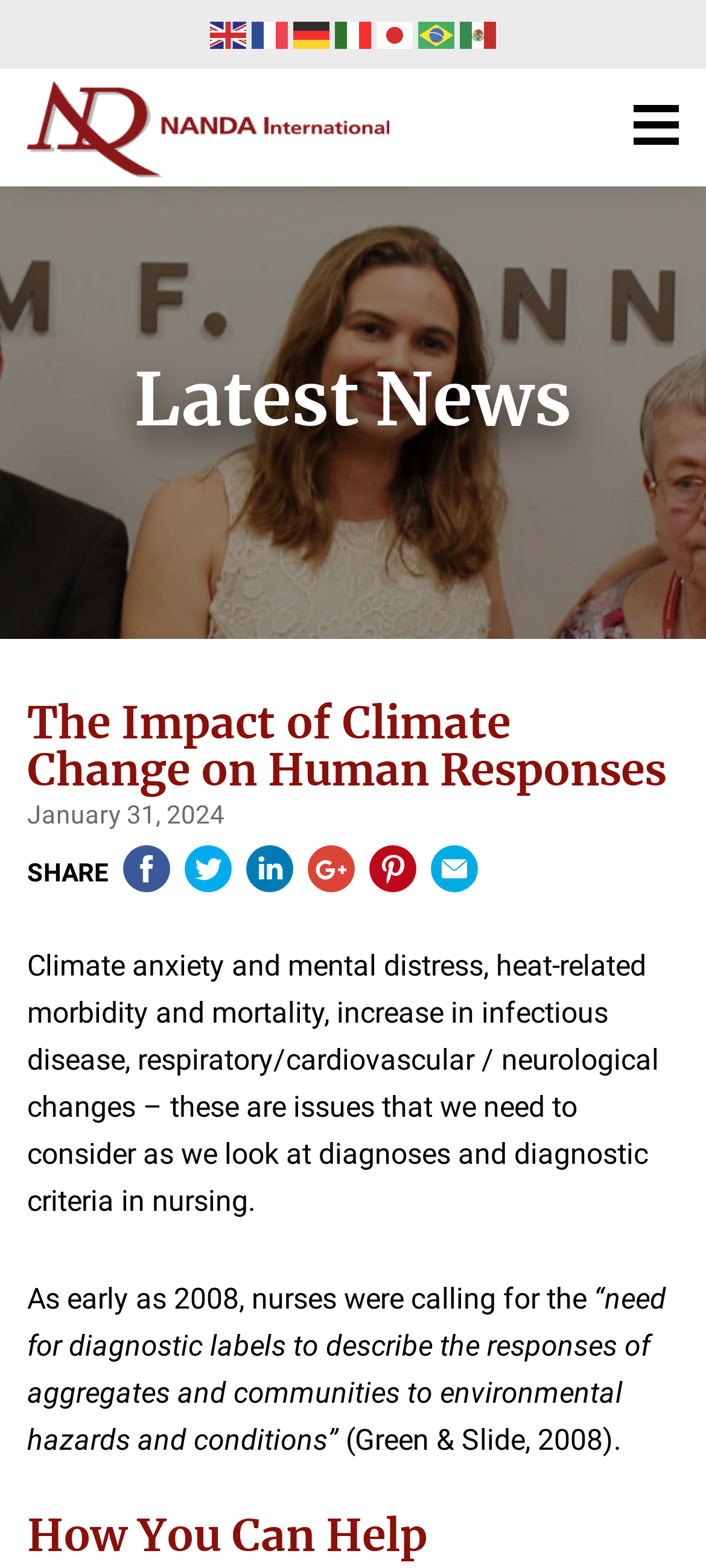How many language options are available?
Please answer the question as detailed as possible based on the image.

I counted the number of language links at the top of the webpage, which are 'en', 'fr', 'de', 'it', 'ja', 'pt', and 'es', and found that there are 7 language options available.